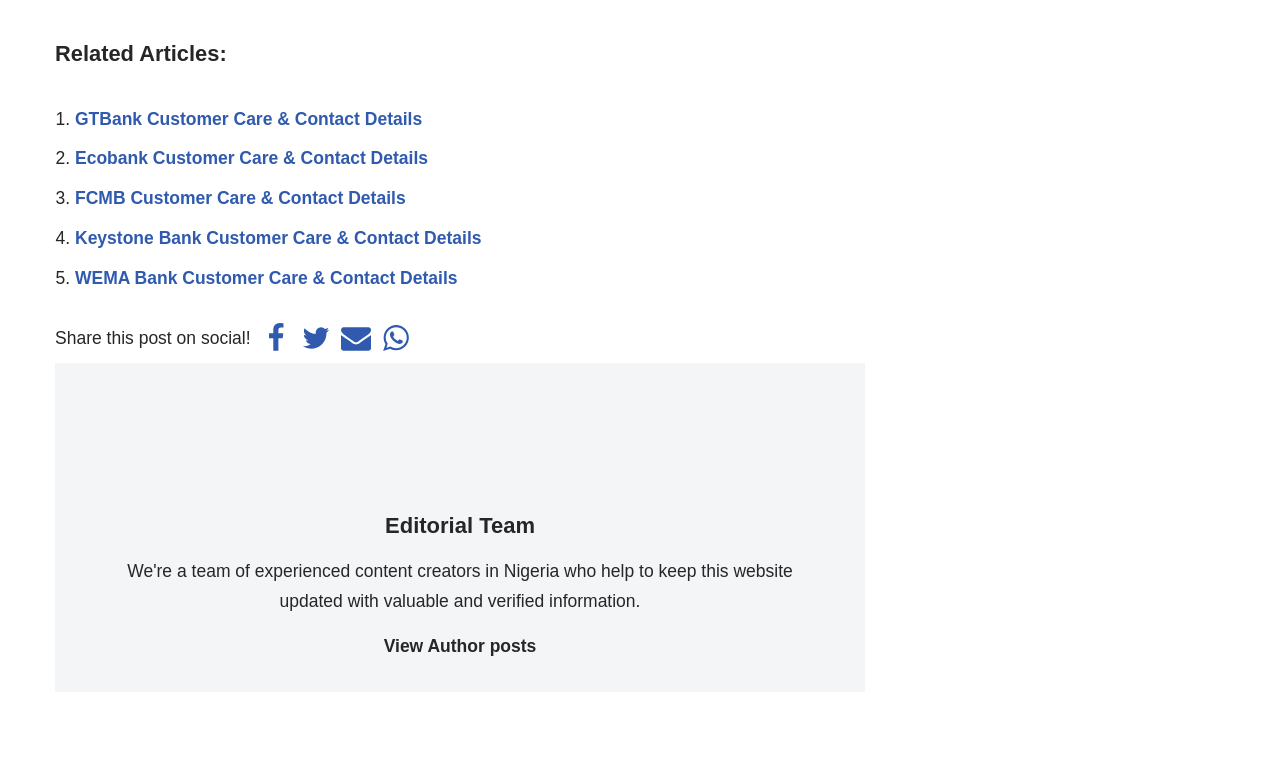Identify the bounding box coordinates of the region that needs to be clicked to carry out this instruction: "View GTBank Customer Care & Contact Details". Provide these coordinates as four float numbers ranging from 0 to 1, i.e., [left, top, right, bottom].

[0.059, 0.142, 0.33, 0.169]